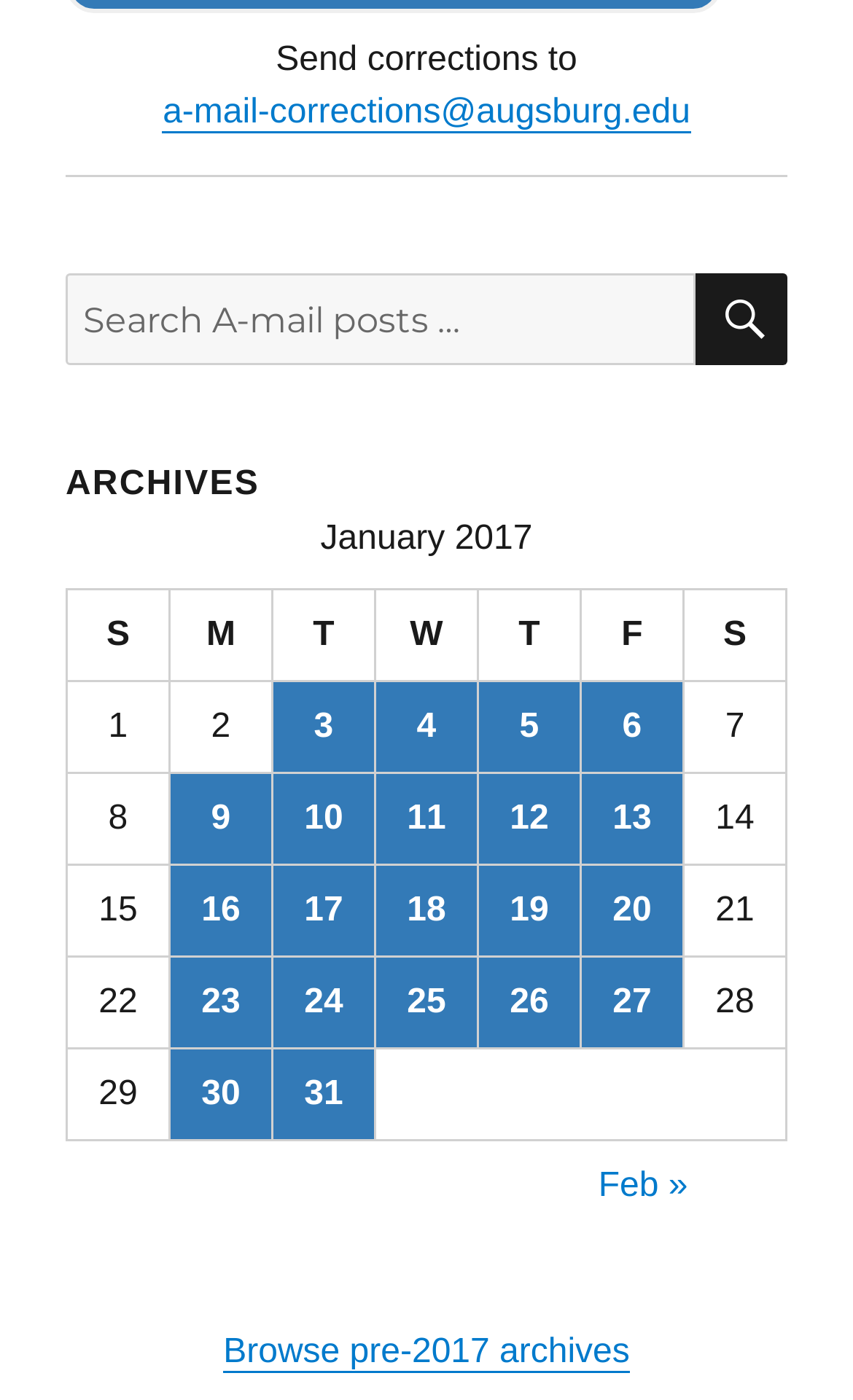What is the purpose of the search box?
Look at the image and provide a short answer using one word or a phrase.

To search for archives